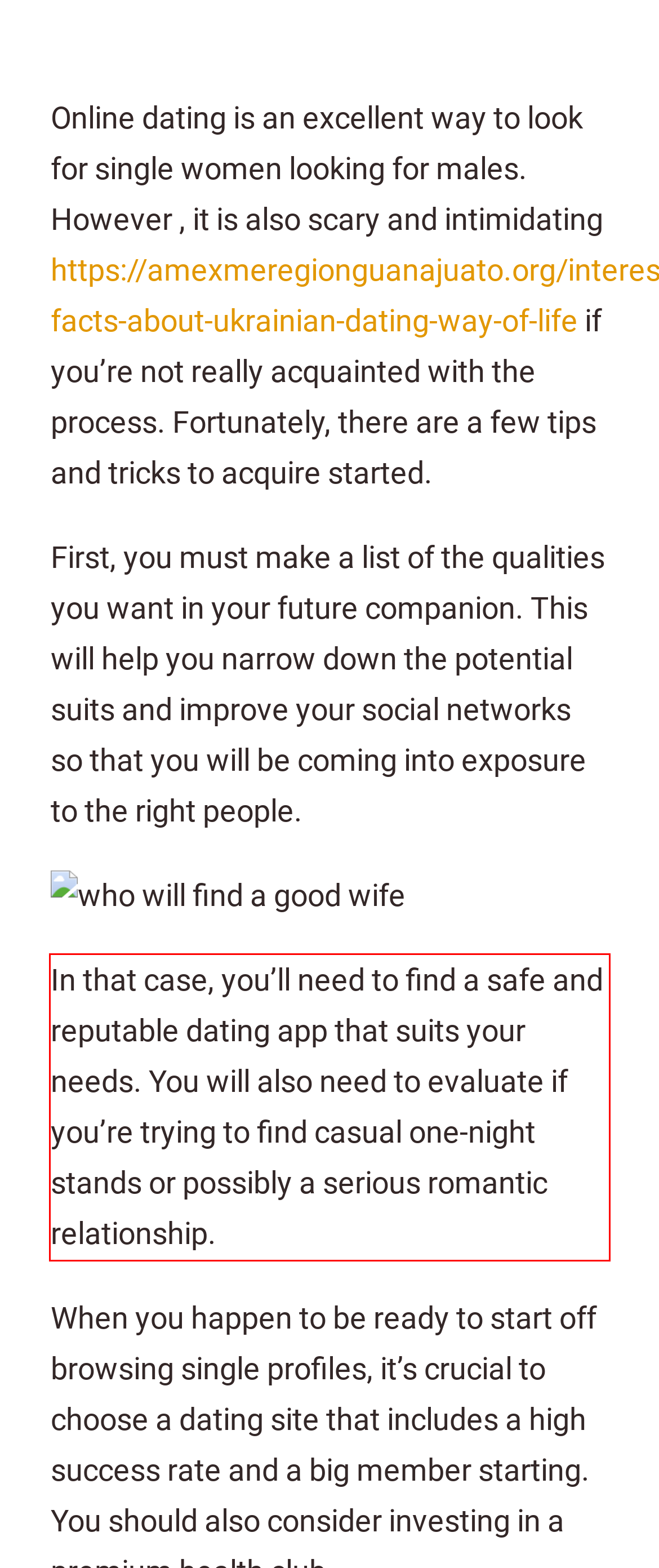Your task is to recognize and extract the text content from the UI element enclosed in the red bounding box on the webpage screenshot.

In that case, you’ll need to find a safe and reputable dating app that suits your needs. You will also need to evaluate if you’re trying to find casual one-night stands or possibly a serious romantic relationship.